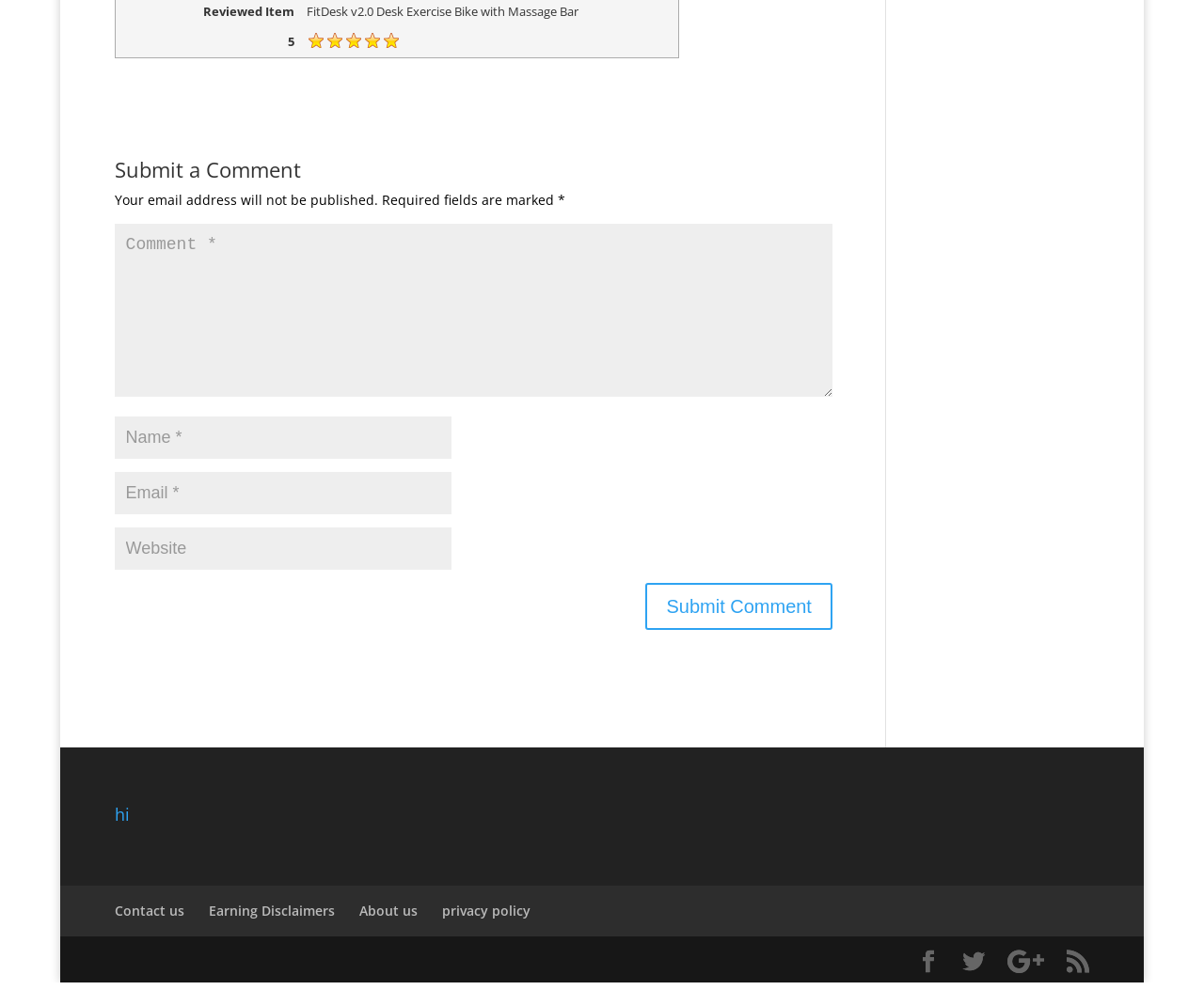Find the bounding box coordinates for the element that must be clicked to complete the instruction: "Submit a comment". The coordinates should be four float numbers between 0 and 1, indicated as [left, top, right, bottom].

[0.536, 0.589, 0.691, 0.636]